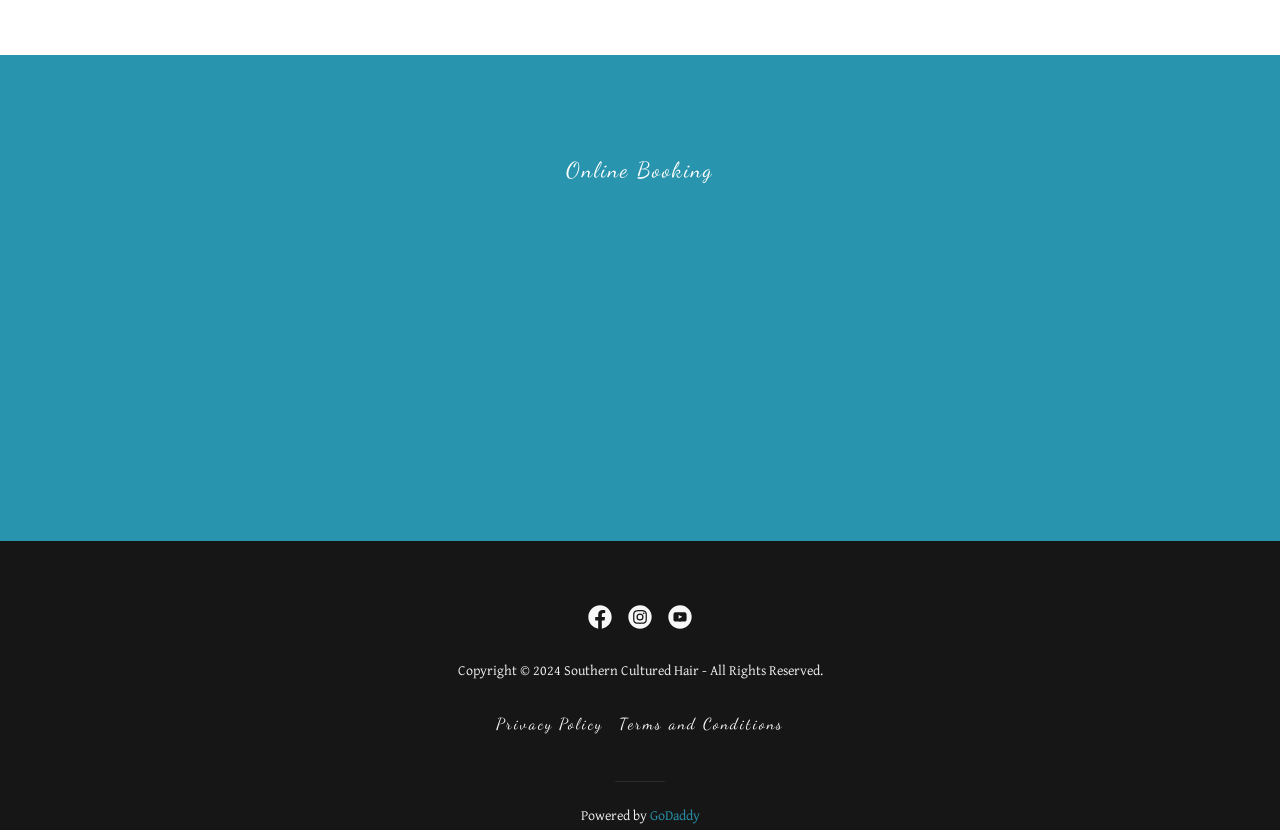Answer briefly with one word or phrase:
What are the two links at the bottom of the page?

Privacy Policy and Terms and Conditions